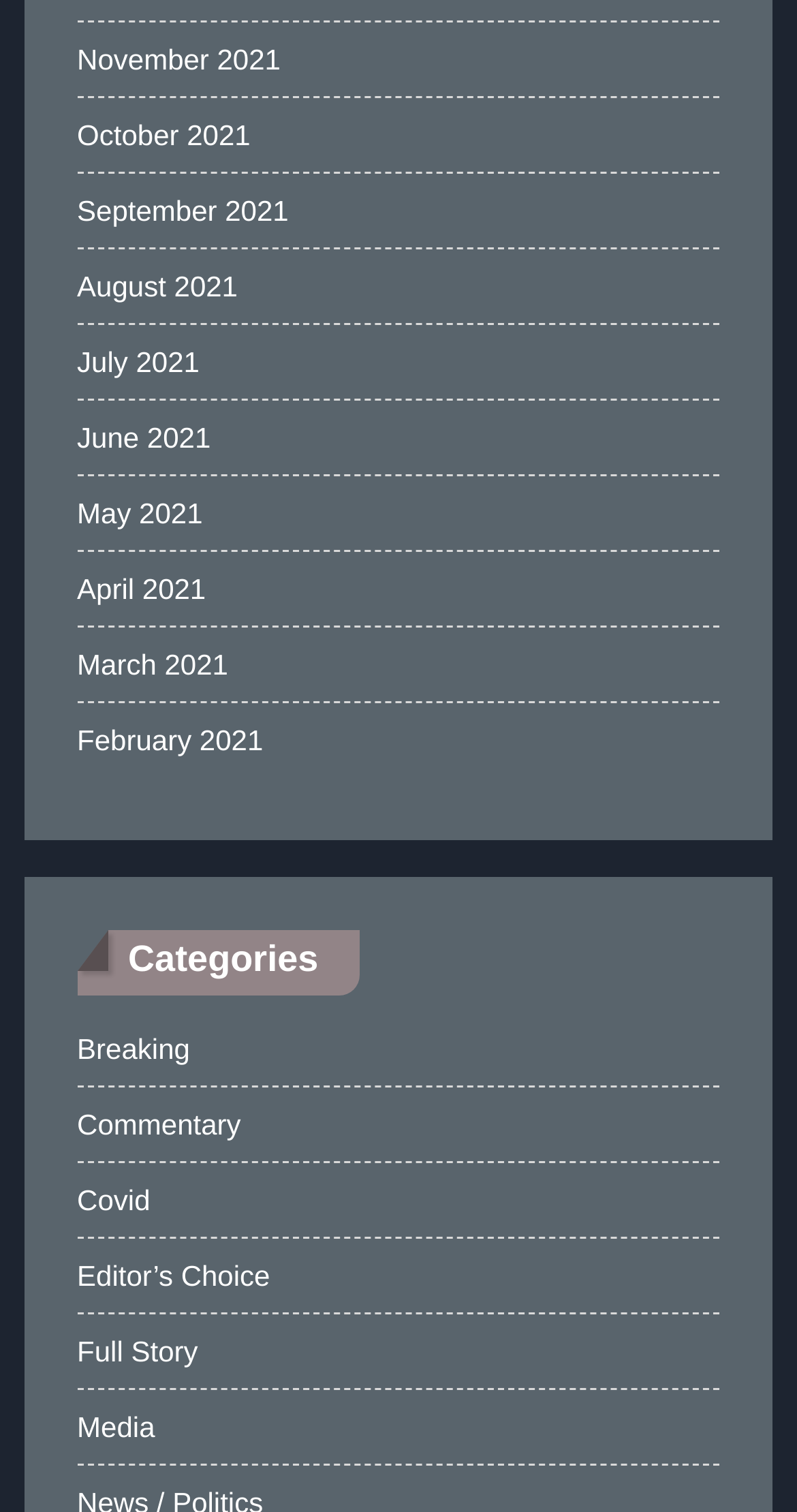What is the theme of the webpage?
Deliver a detailed and extensive answer to the question.

Based on the categories listed, such as 'Breaking', 'Commentary', 'Covid', and 'Media', I can infer that the theme of the webpage is related to news and current events.